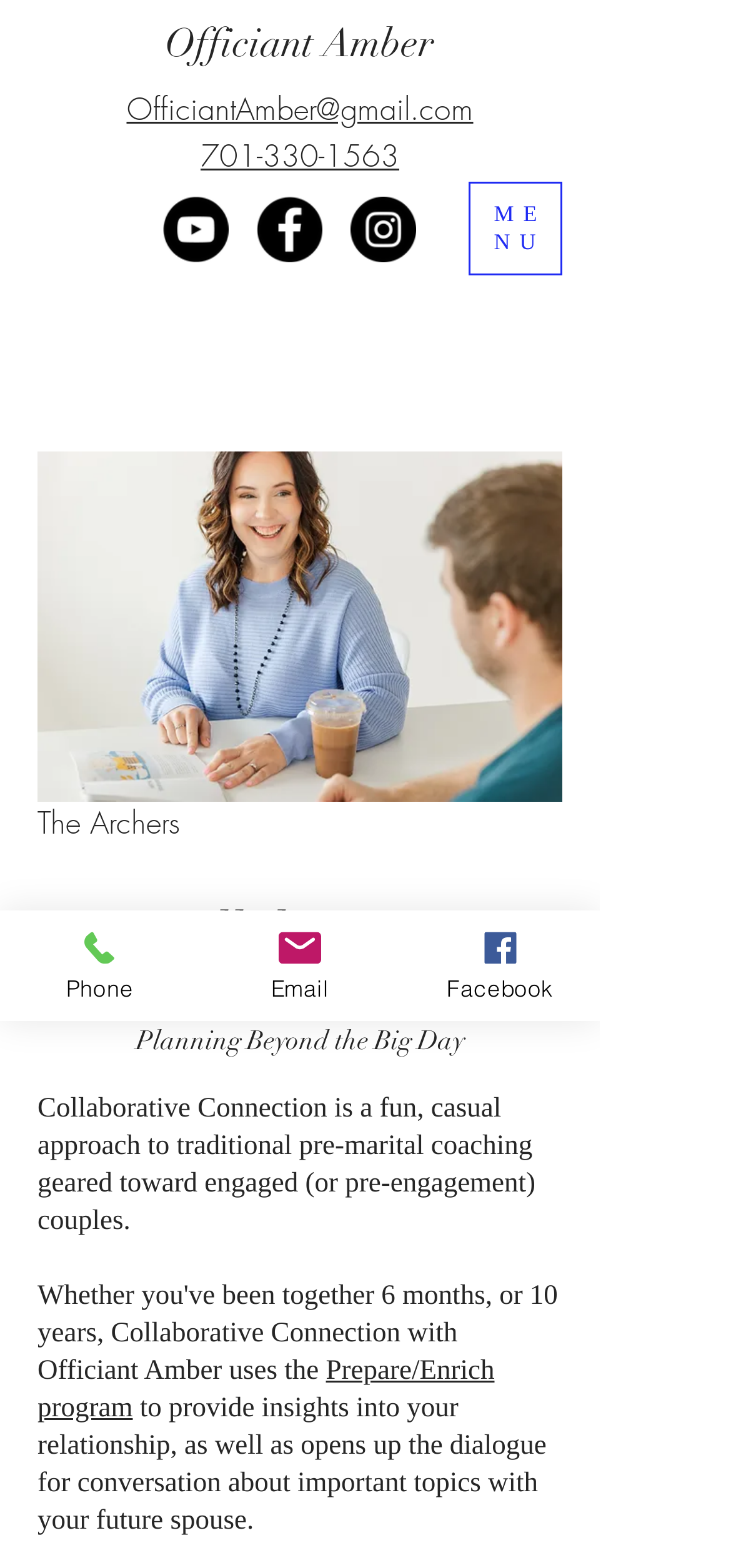Please determine the bounding box coordinates, formatted as (top-left x, top-left y, bottom-right x, bottom-right y), with all values as floating point numbers between 0 and 1. Identify the bounding box of the region described as: Facebook

[0.547, 0.581, 0.821, 0.651]